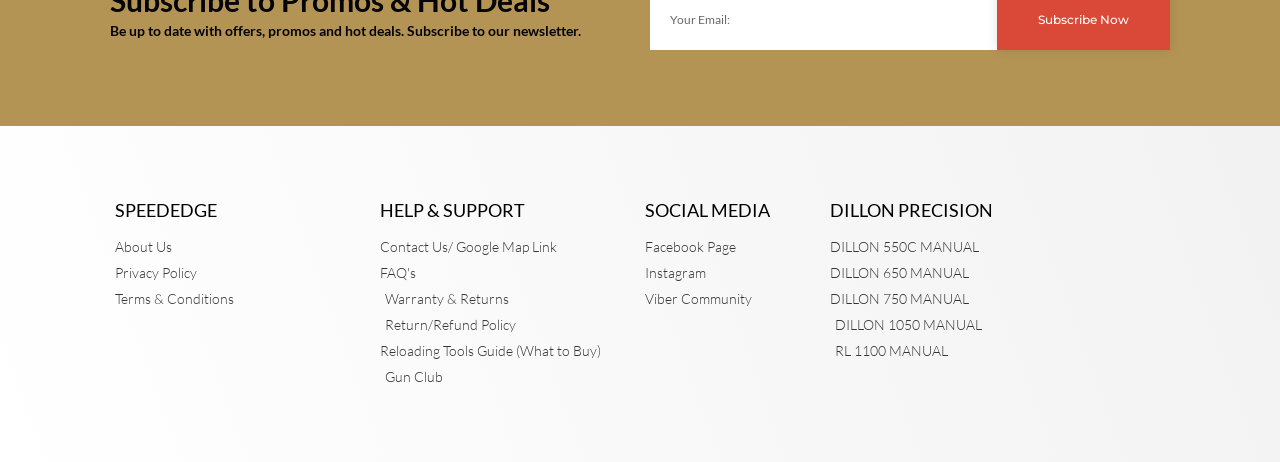Specify the bounding box coordinates of the area to click in order to execute this command: 'Get help and support'. The coordinates should consist of four float numbers ranging from 0 to 1, and should be formatted as [left, top, right, bottom].

[0.297, 0.434, 0.496, 0.473]